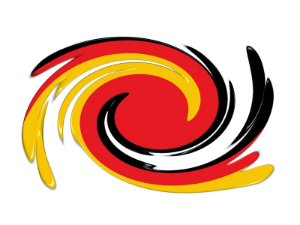What does the red base of the image represent?
Provide a one-word or short-phrase answer based on the image.

A fiery backdrop